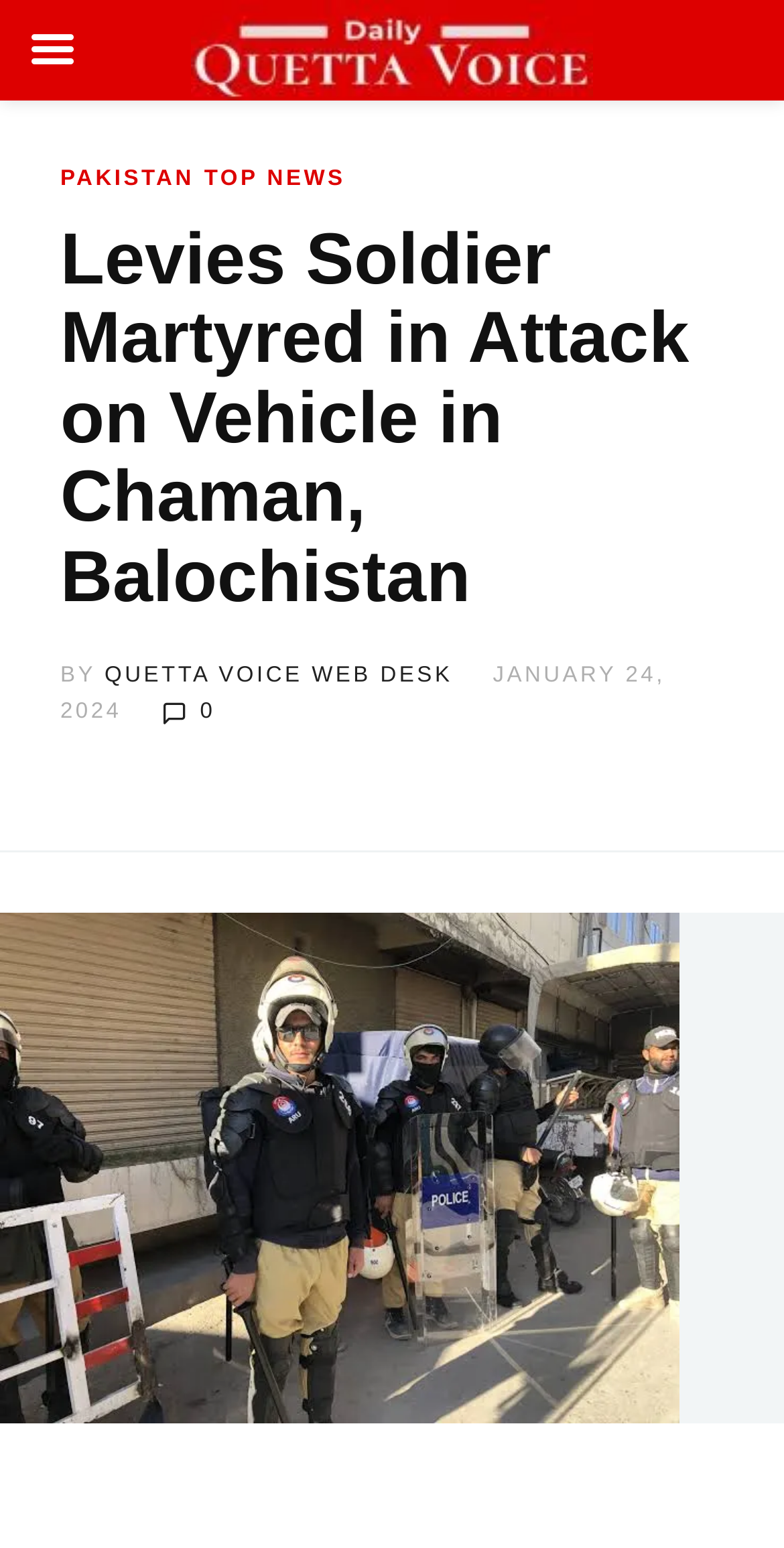Using the provided element description: "Top News", identify the bounding box coordinates. The coordinates should be four floats between 0 and 1 in the order [left, top, right, bottom].

[0.26, 0.108, 0.441, 0.123]